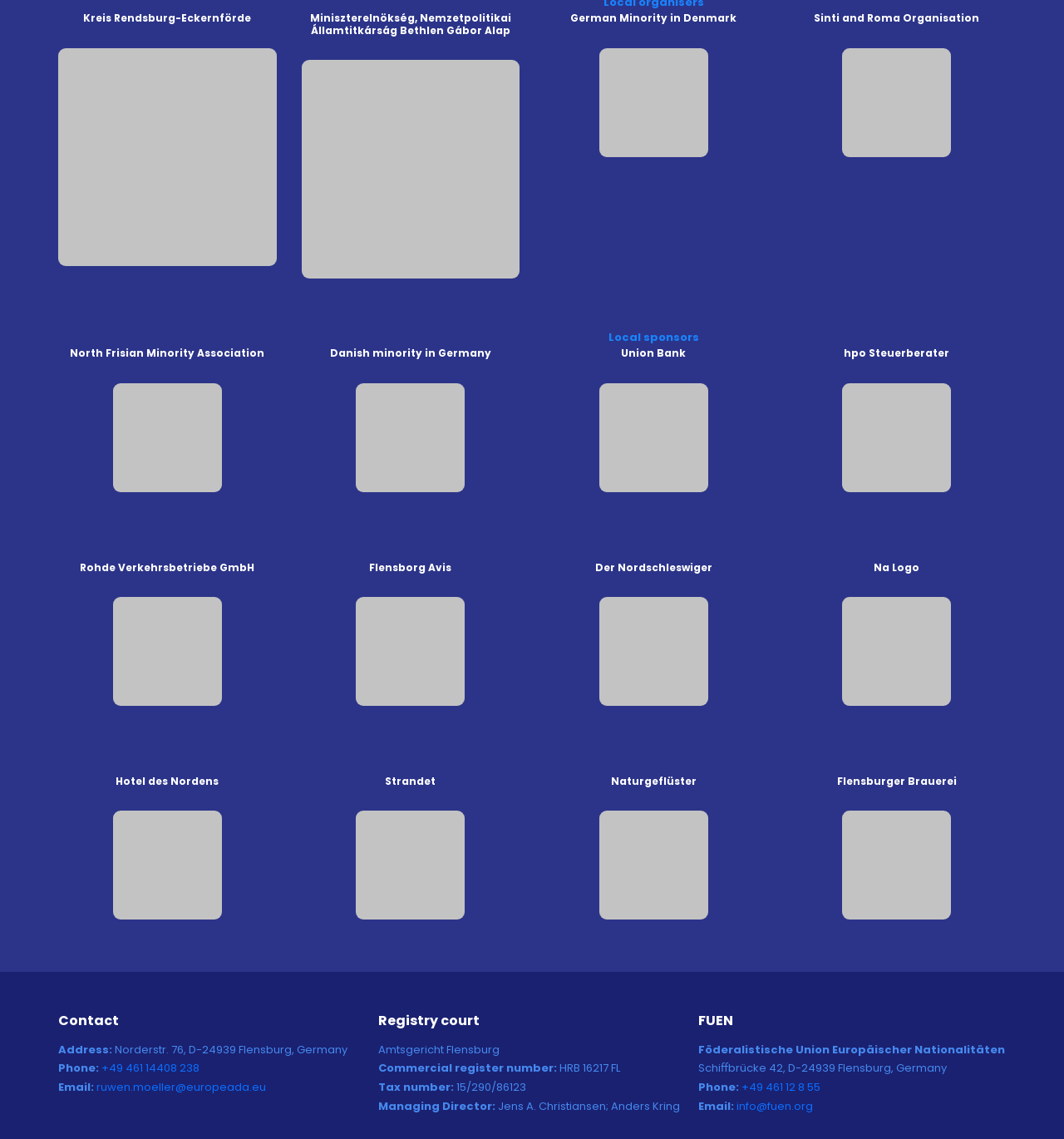Please identify the bounding box coordinates of the element's region that I should click in order to complete the following instruction: "Click on Kreis Rendsburg-Eckernförde". The bounding box coordinates consist of four float numbers between 0 and 1, i.e., [left, top, right, bottom].

[0.055, 0.127, 0.26, 0.142]